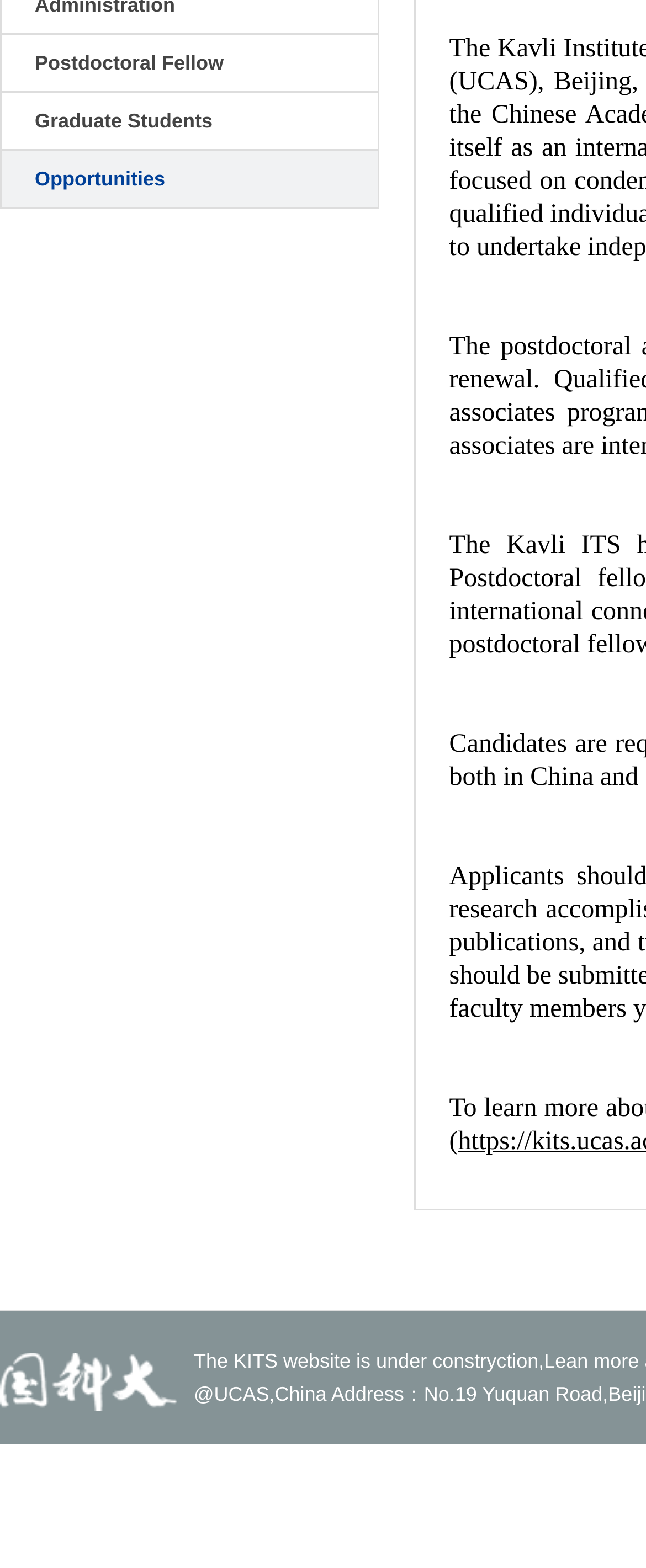Identify the bounding box for the element characterized by the following description: "Graduate Students".

[0.0, 0.058, 0.588, 0.095]